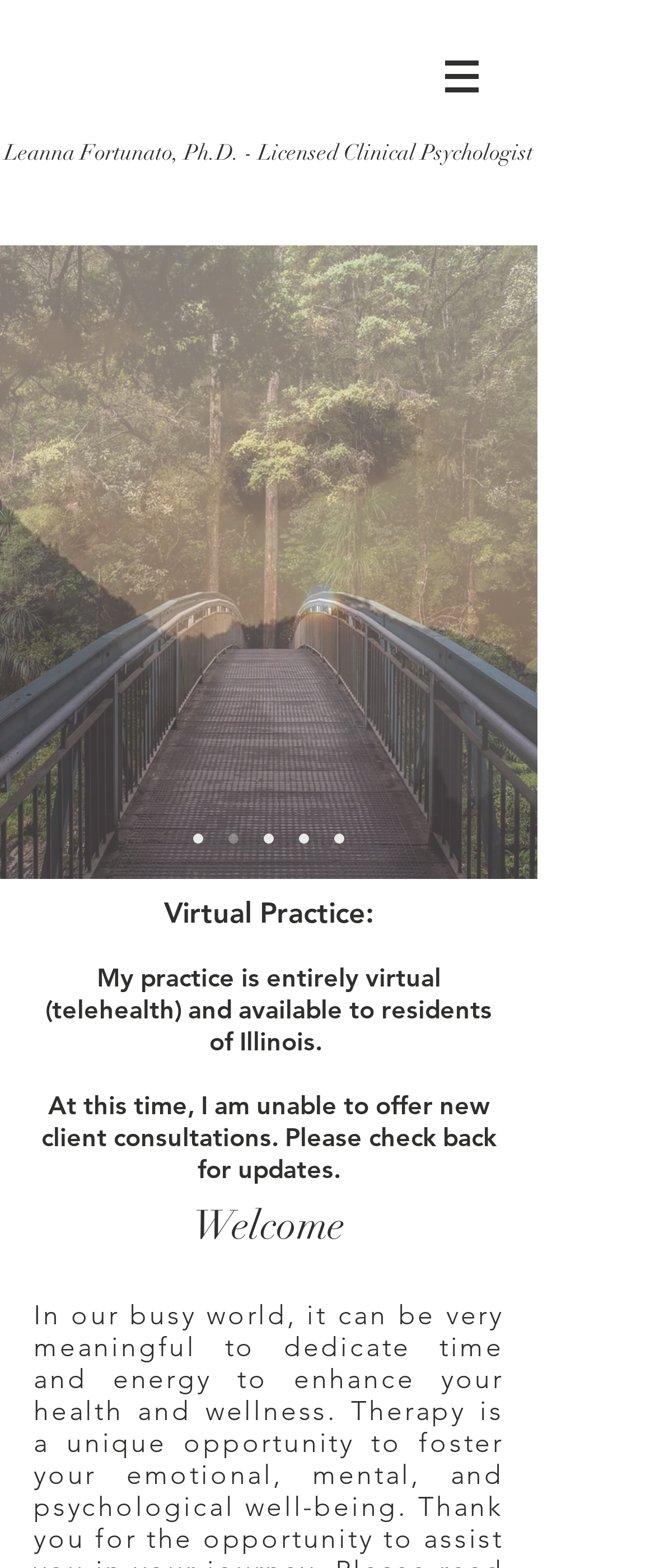How many slides are available in the slideshow?
From the image, respond with a single word or phrase.

5